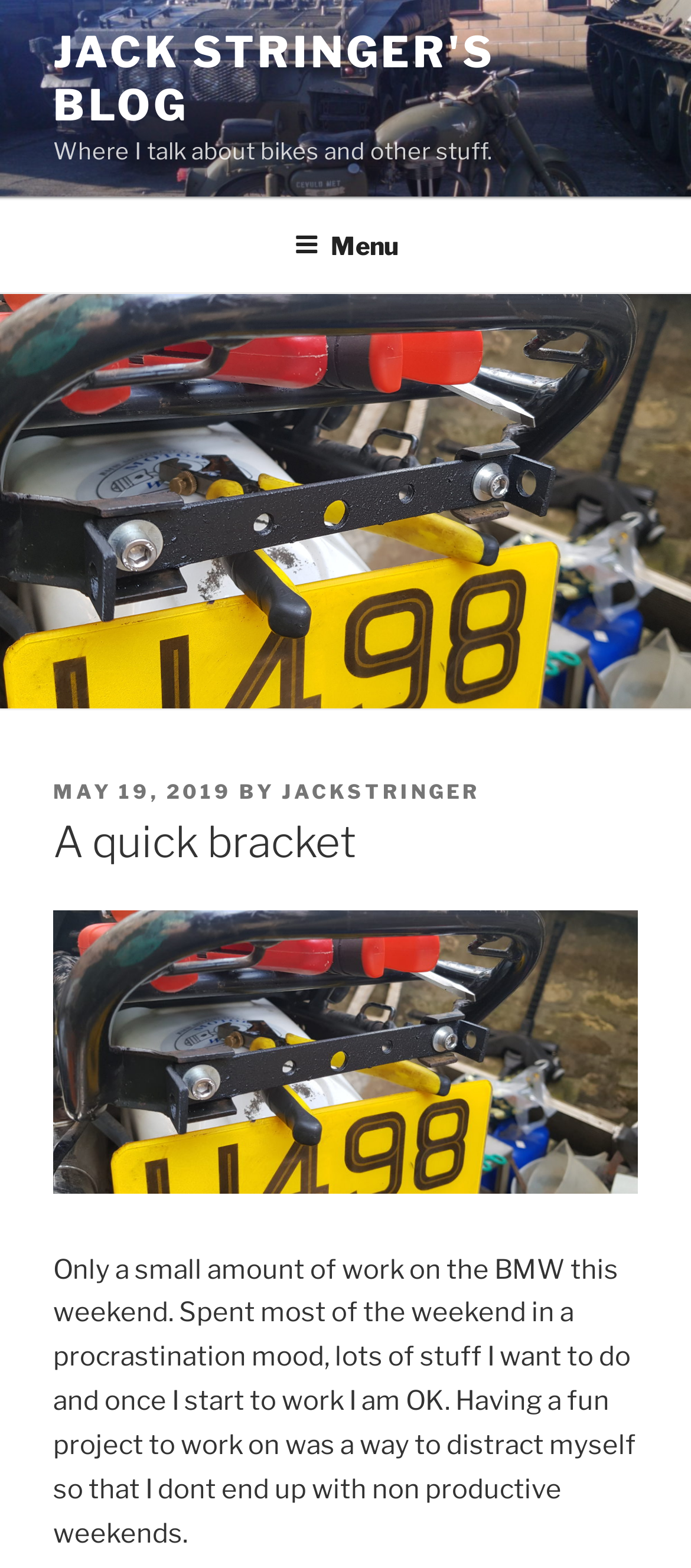What is the mood of the author during the weekend?
Based on the image content, provide your answer in one word or a short phrase.

procrastination